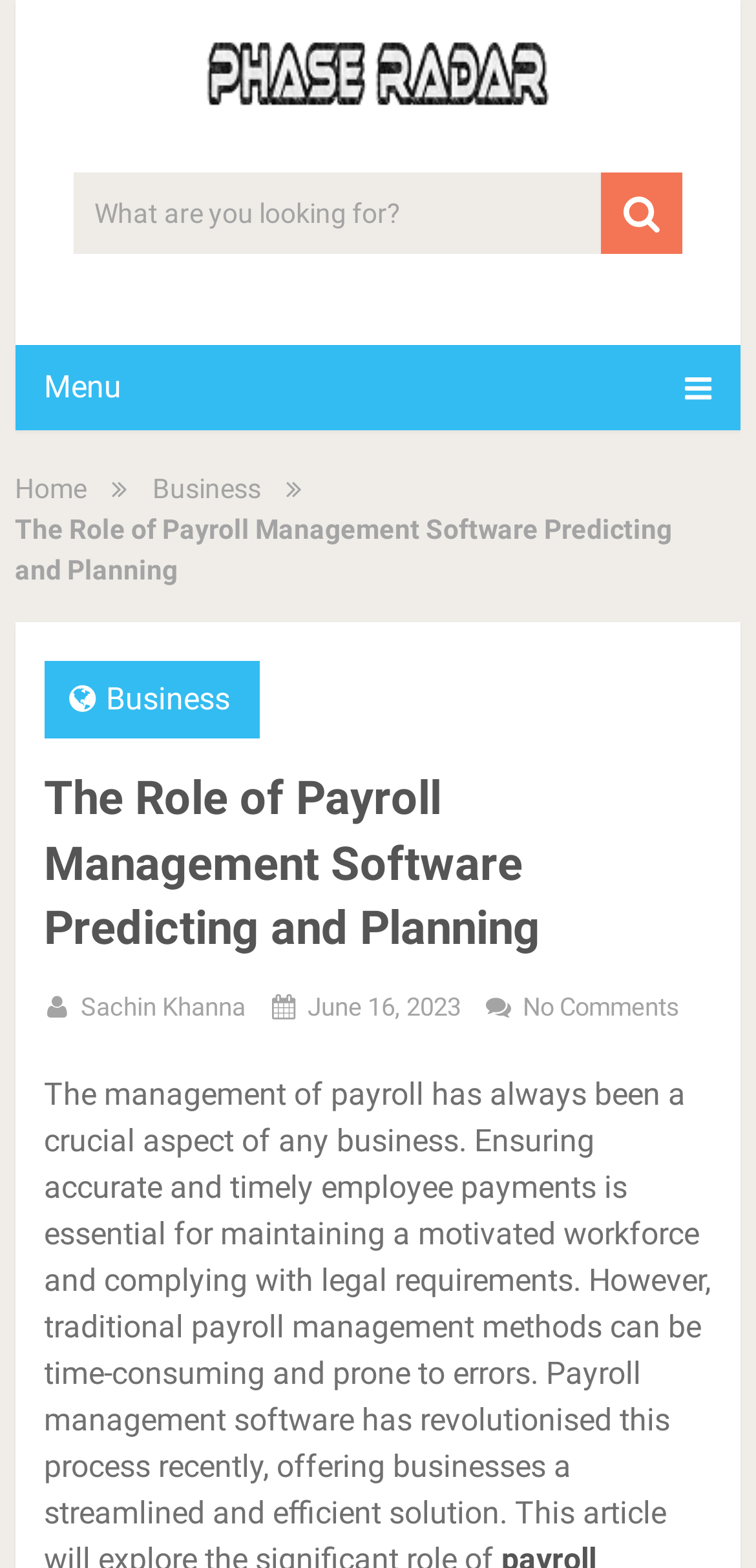Locate the primary headline on the webpage and provide its text.

The Role of Payroll Management Software Predicting and Planning